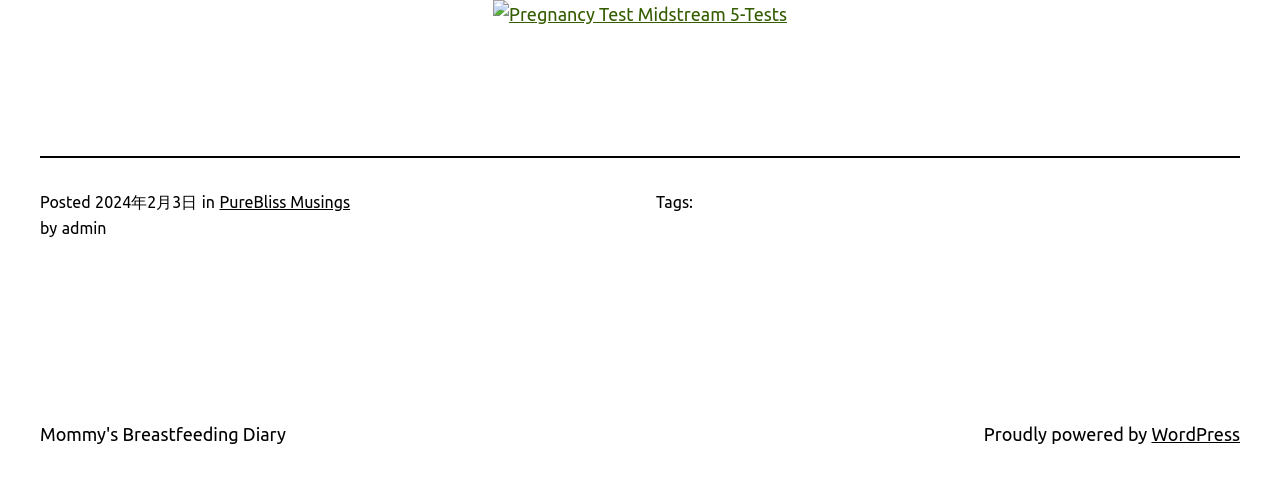What is the name of the blog?
Based on the image, please offer an in-depth response to the question.

The name of the blog can be found by looking at the link element with the text 'Mommy's Breastfeeding Diary' which is a child of the contentinfo element.